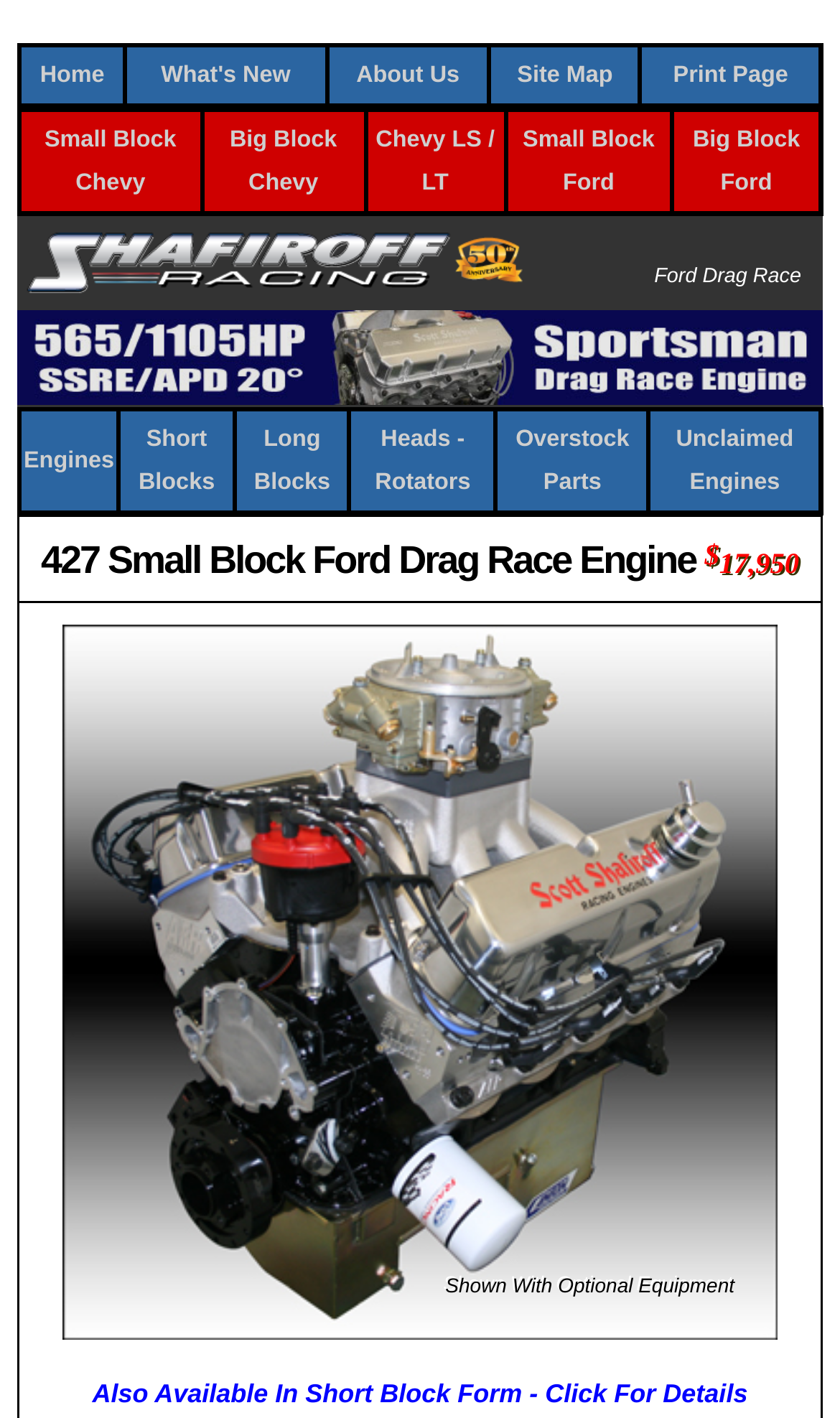Indicate the bounding box coordinates of the clickable region to achieve the following instruction: "View Small Block Chevy engines."

[0.026, 0.079, 0.237, 0.149]